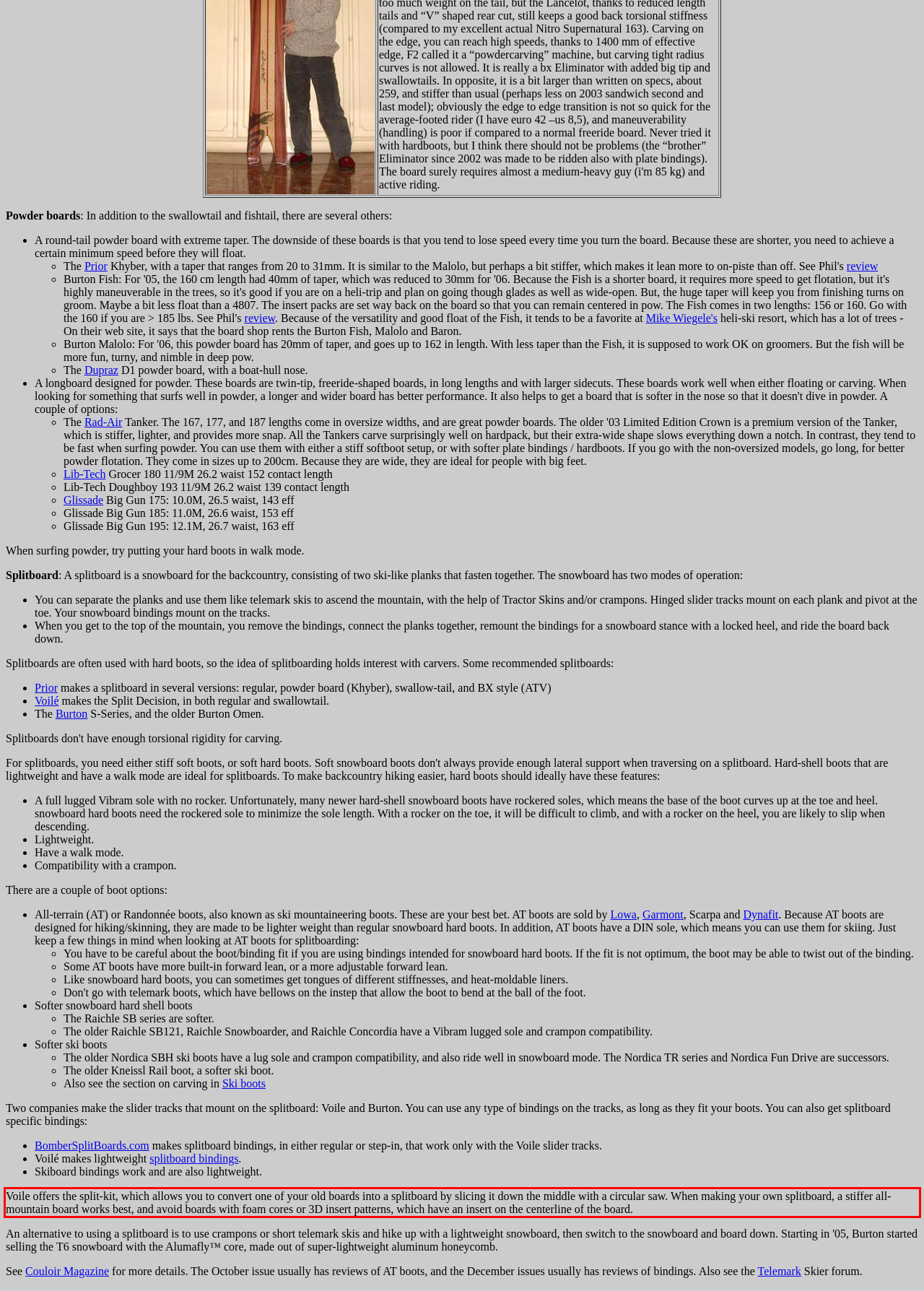Given a screenshot of a webpage with a red bounding box, please identify and retrieve the text inside the red rectangle.

Voile offers the split-kit, which allows you to convert one of your old boards into a splitboard by slicing it down the middle with a circular saw. When making your own splitboard, a stiffer all-mountain board works best, and avoid boards with foam cores or 3D insert patterns, which have an insert on the centerline of the board.